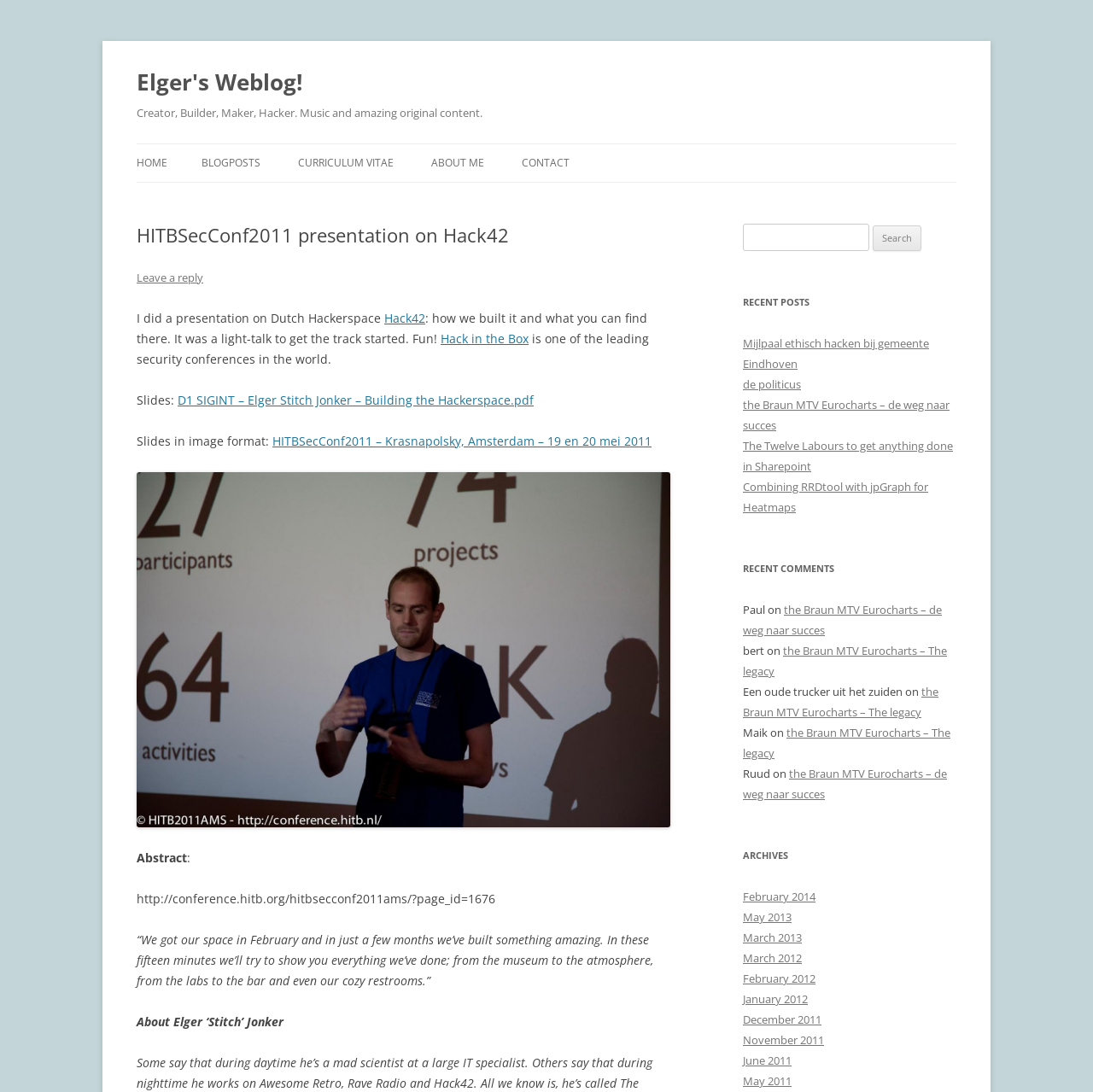Provide the bounding box coordinates of the section that needs to be clicked to accomplish the following instruction: "Click on the 'CONTACT' link."

[0.477, 0.132, 0.521, 0.167]